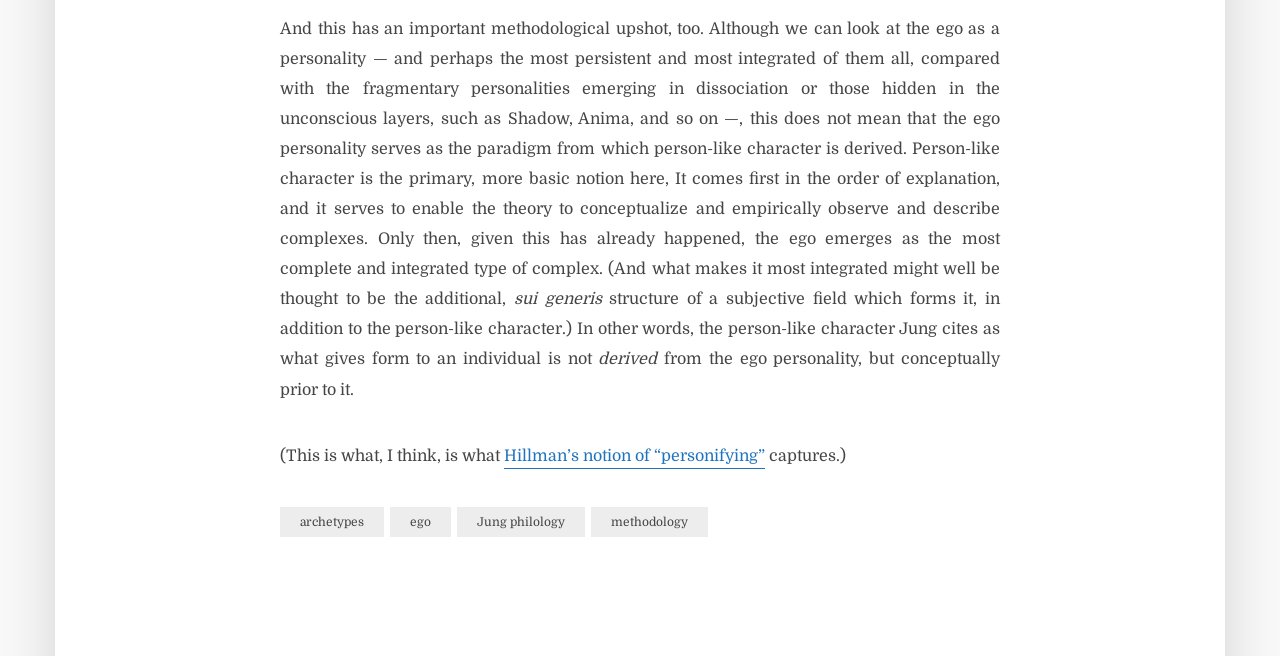What is 'personifying' in the context of this text?
Refer to the image and give a detailed answer to the query.

The text mentions 'Hillman's notion of “personifying”' in the context of discussing Jung's theory of the ego and person-like character. It seems that Hillman's notion is related to the idea of person-like character, but the exact meaning is not explicitly stated in the text.